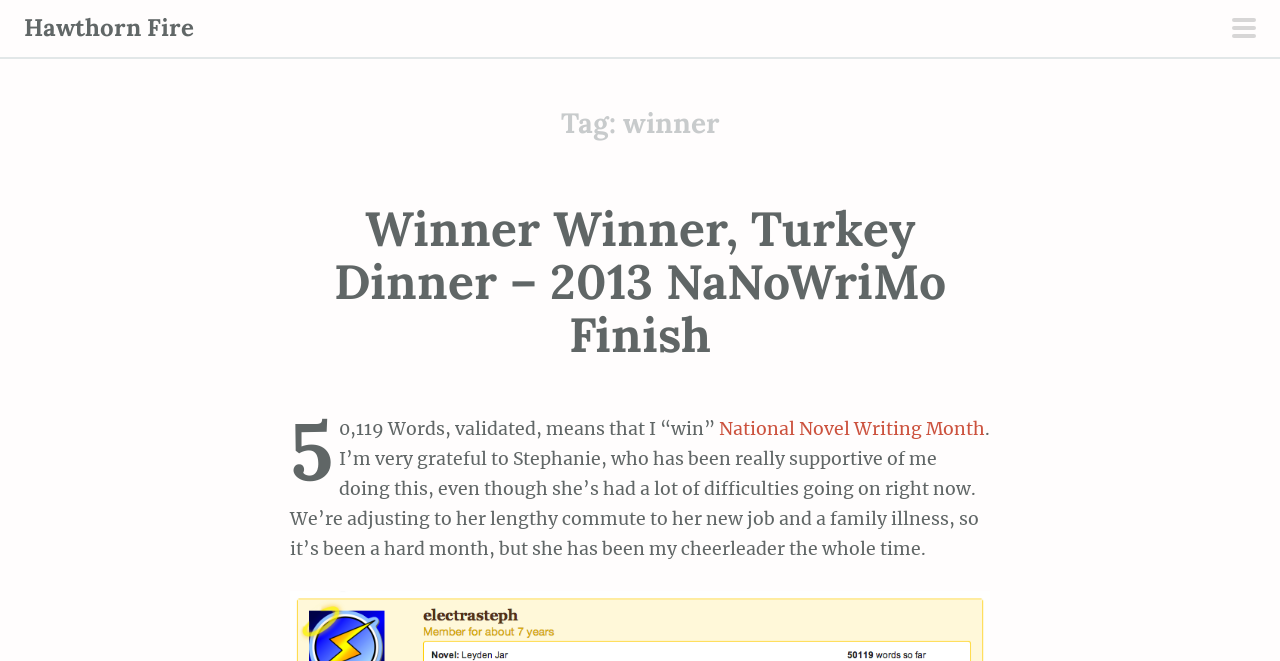What is the name of the month-long writing event?
We need a detailed and exhaustive answer to the question. Please elaborate.

I found the answer by examining the link element 'National Novel Writing Month' which is a child of the HeaderAsNonLandmark element, indicating that it is a relevant detail about the novel.